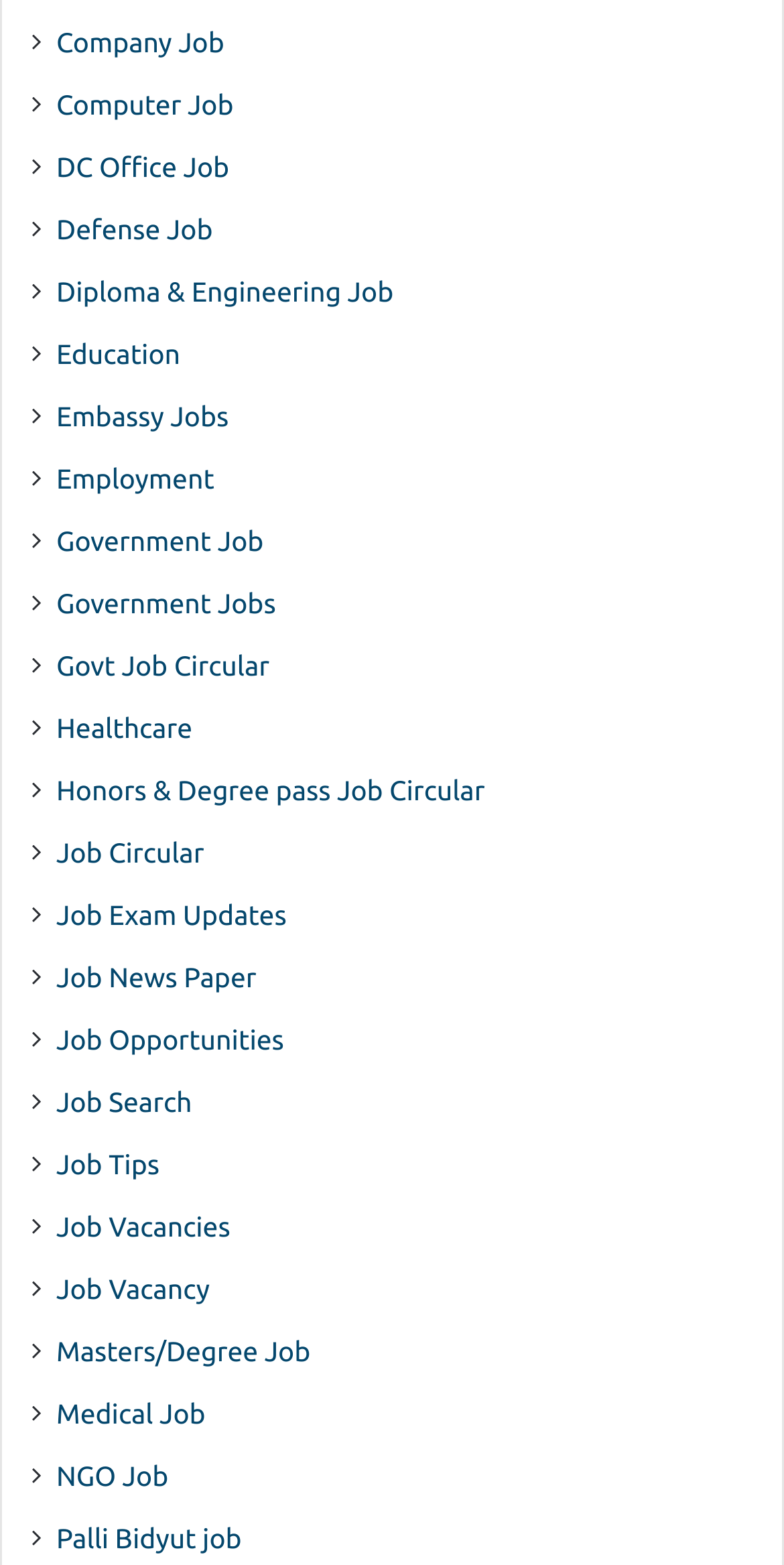Please predict the bounding box coordinates of the element's region where a click is necessary to complete the following instruction: "Browse Company Job". The coordinates should be represented by four float numbers between 0 and 1, i.e., [left, top, right, bottom].

[0.072, 0.014, 0.286, 0.041]